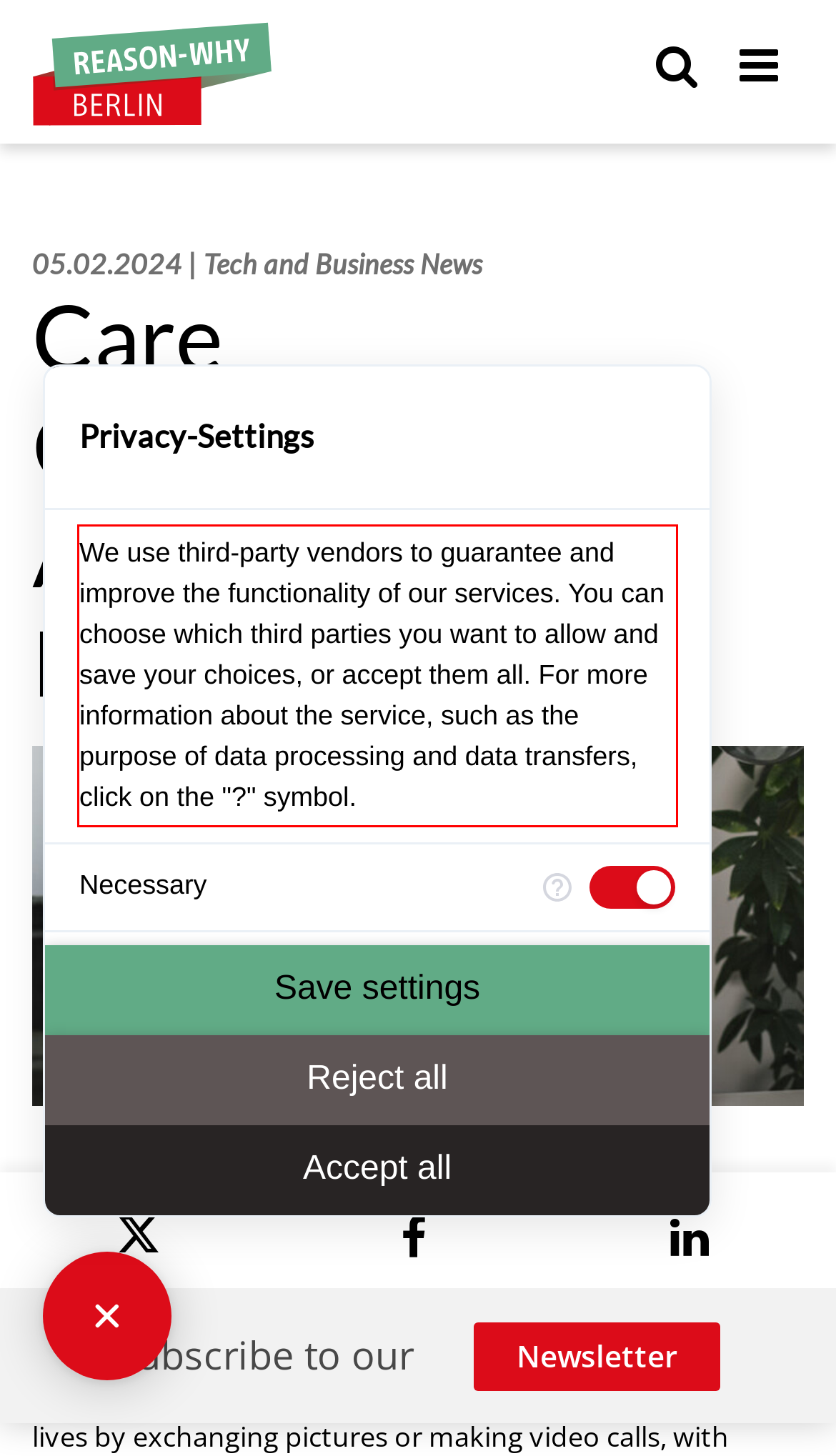You are provided with a screenshot of a webpage containing a red bounding box. Please extract the text enclosed by this red bounding box.

We use third-party vendors to guarantee and improve the functionality of our services. You can choose which third parties you want to allow and save your choices, or accept them all. For more information about the service, such as the purpose of data processing and data transfers, click on the "?" symbol.